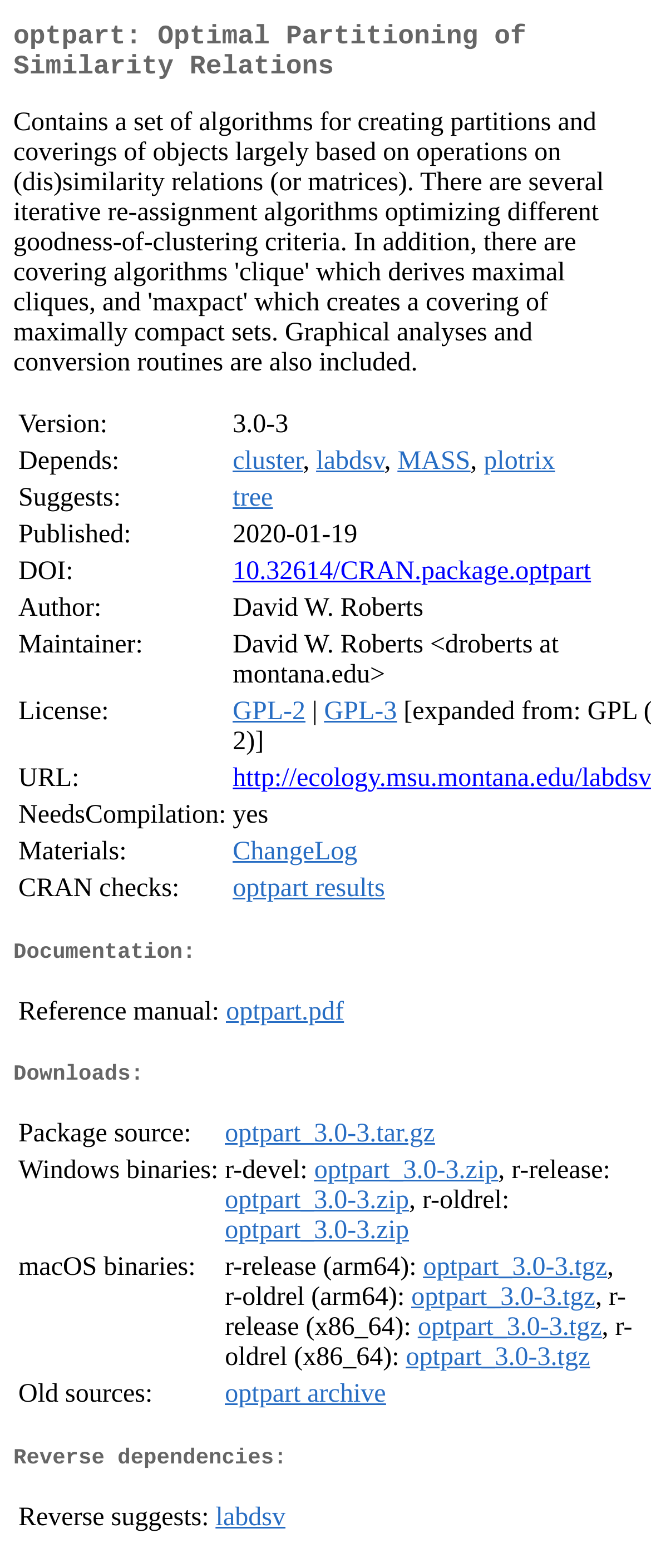Specify the bounding box coordinates of the element's region that should be clicked to achieve the following instruction: "View package documentation". The bounding box coordinates consist of four float numbers between 0 and 1, in the format [left, top, right, bottom].

[0.345, 0.635, 0.531, 0.656]